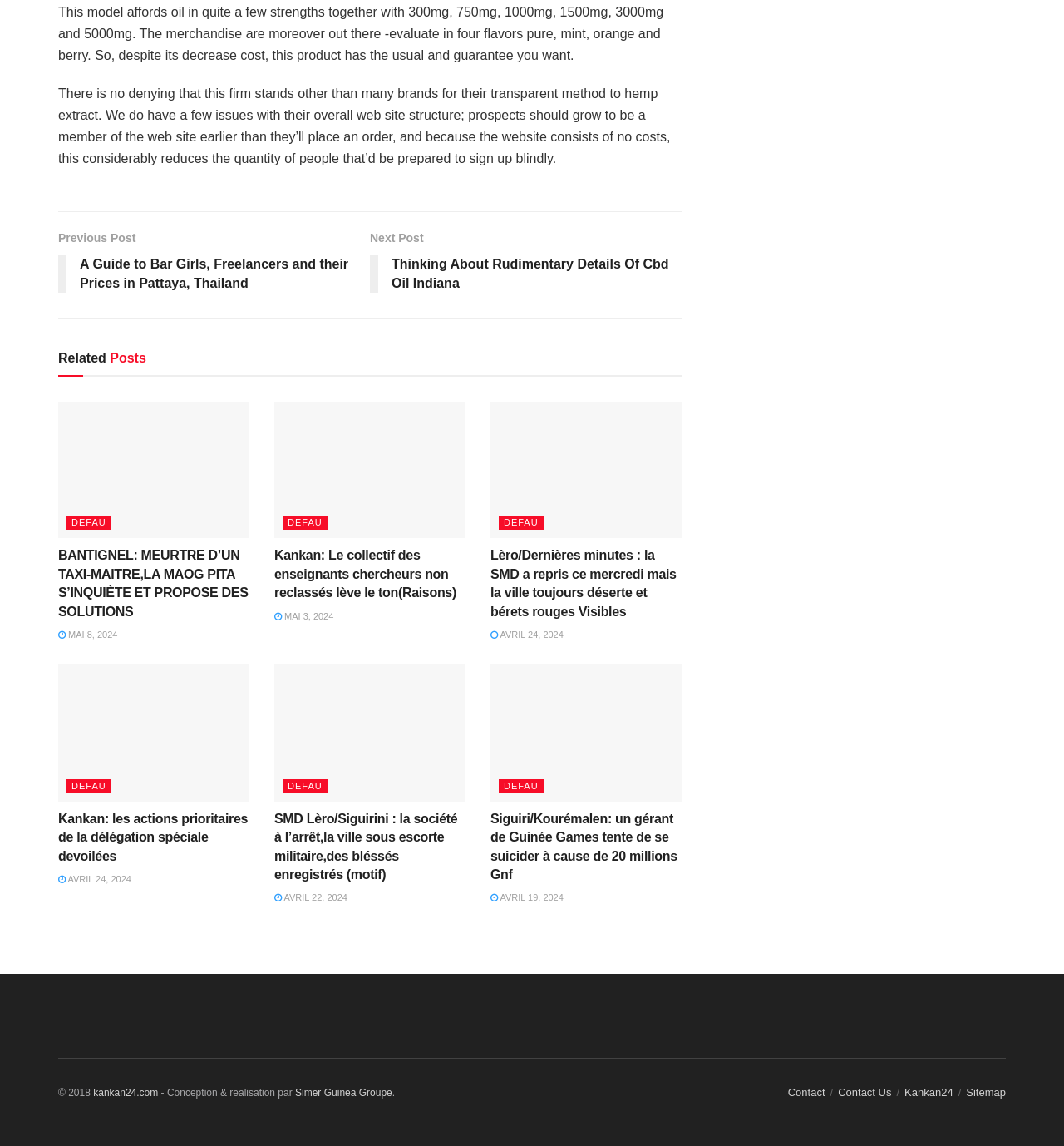Please provide a detailed answer to the question below based on the screenshot: 
What is the date of the latest article?

I looked at the dates associated with each article and found that the latest date is 'MAI 8, 2024', which is associated with the article 'BANTIGNEL: MEURTRE D’UN TAXI-MAITRE,LA MAOG PITA S’INQUIÈTE ET PROPOSE DES SOLUTIONS'.